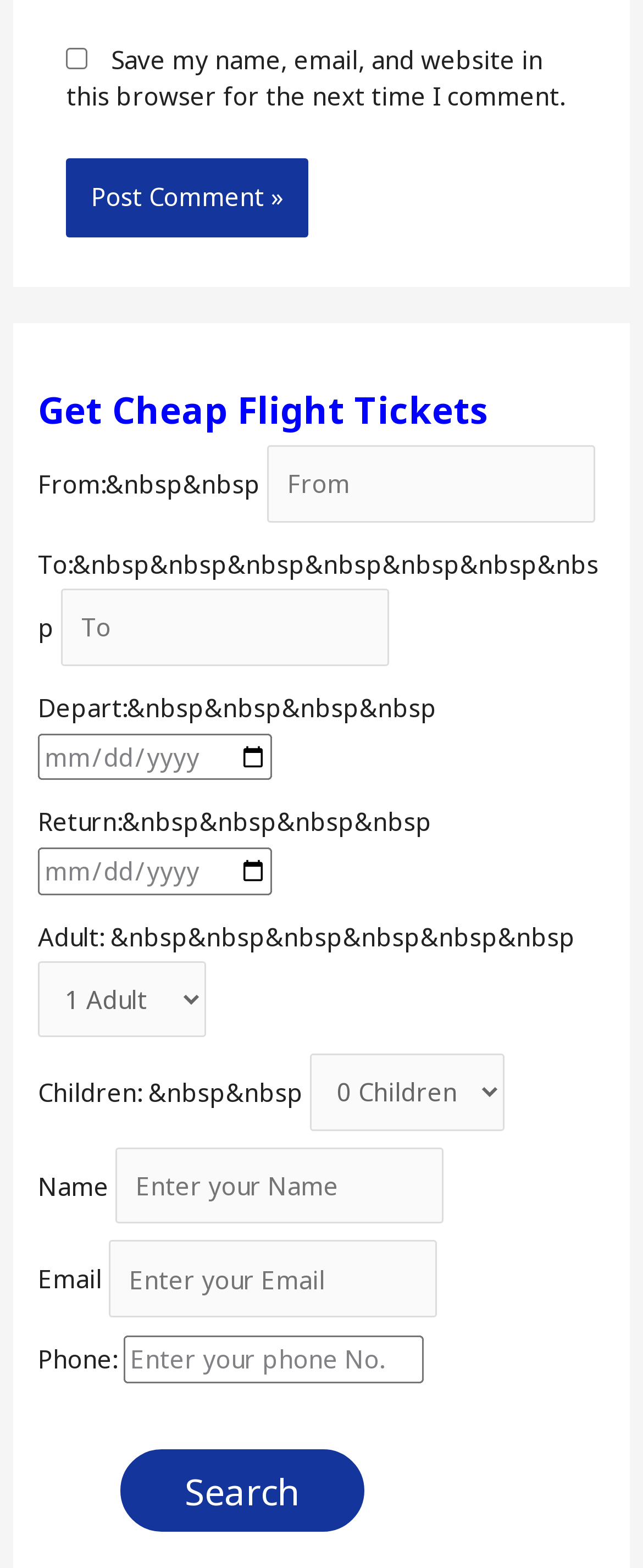How many textboxes are there for entering passenger information?
Using the details shown in the screenshot, provide a comprehensive answer to the question.

There are four textboxes for entering passenger information: one for the name, one for the email, one for the phone number, and one for the 'From' location. These textboxes are required fields, indicating that they are necessary for the flight ticket search or booking process.